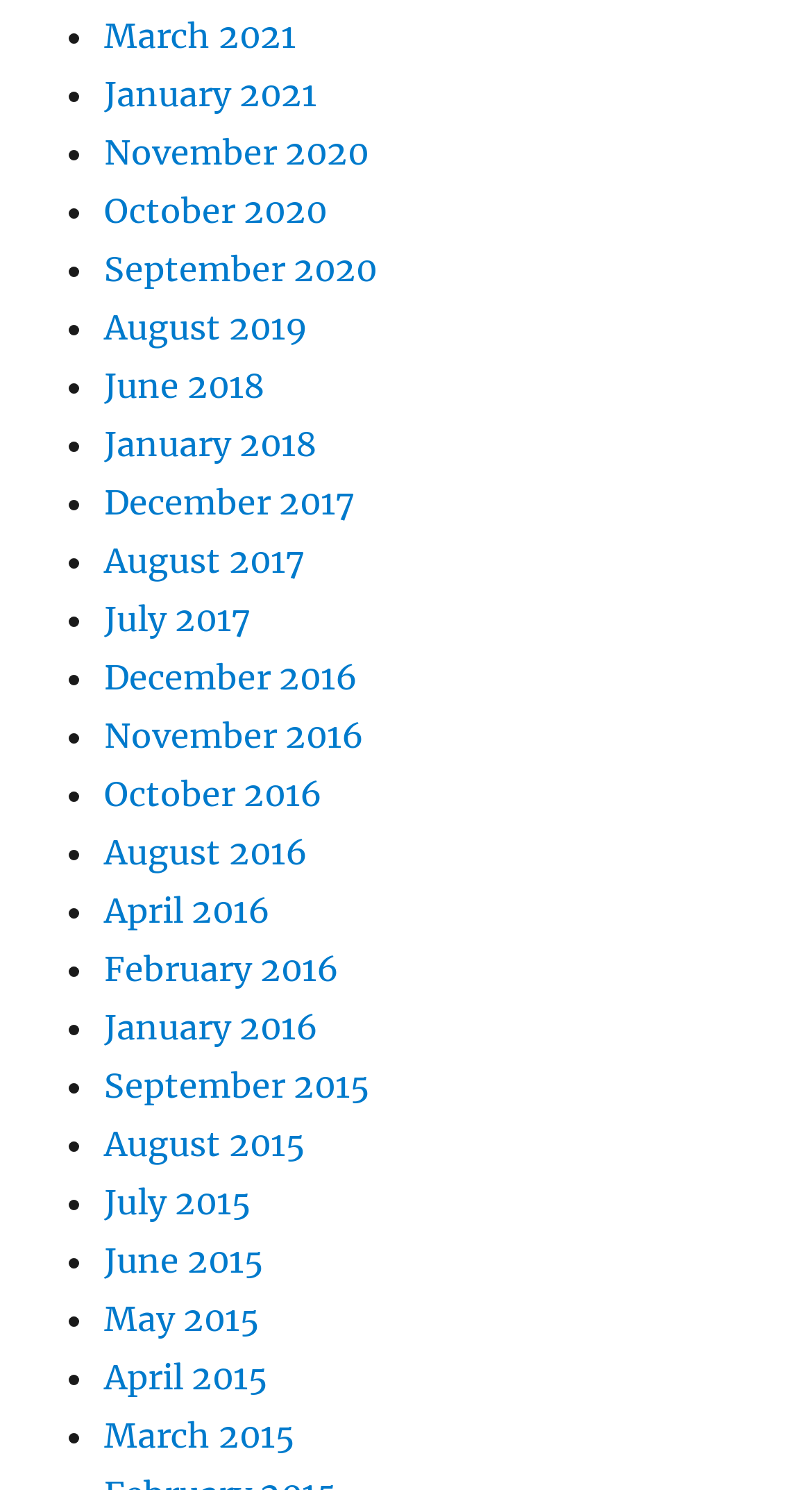Predict the bounding box coordinates of the area that should be clicked to accomplish the following instruction: "View September 2015". The bounding box coordinates should consist of four float numbers between 0 and 1, i.e., [left, top, right, bottom].

[0.128, 0.714, 0.456, 0.742]